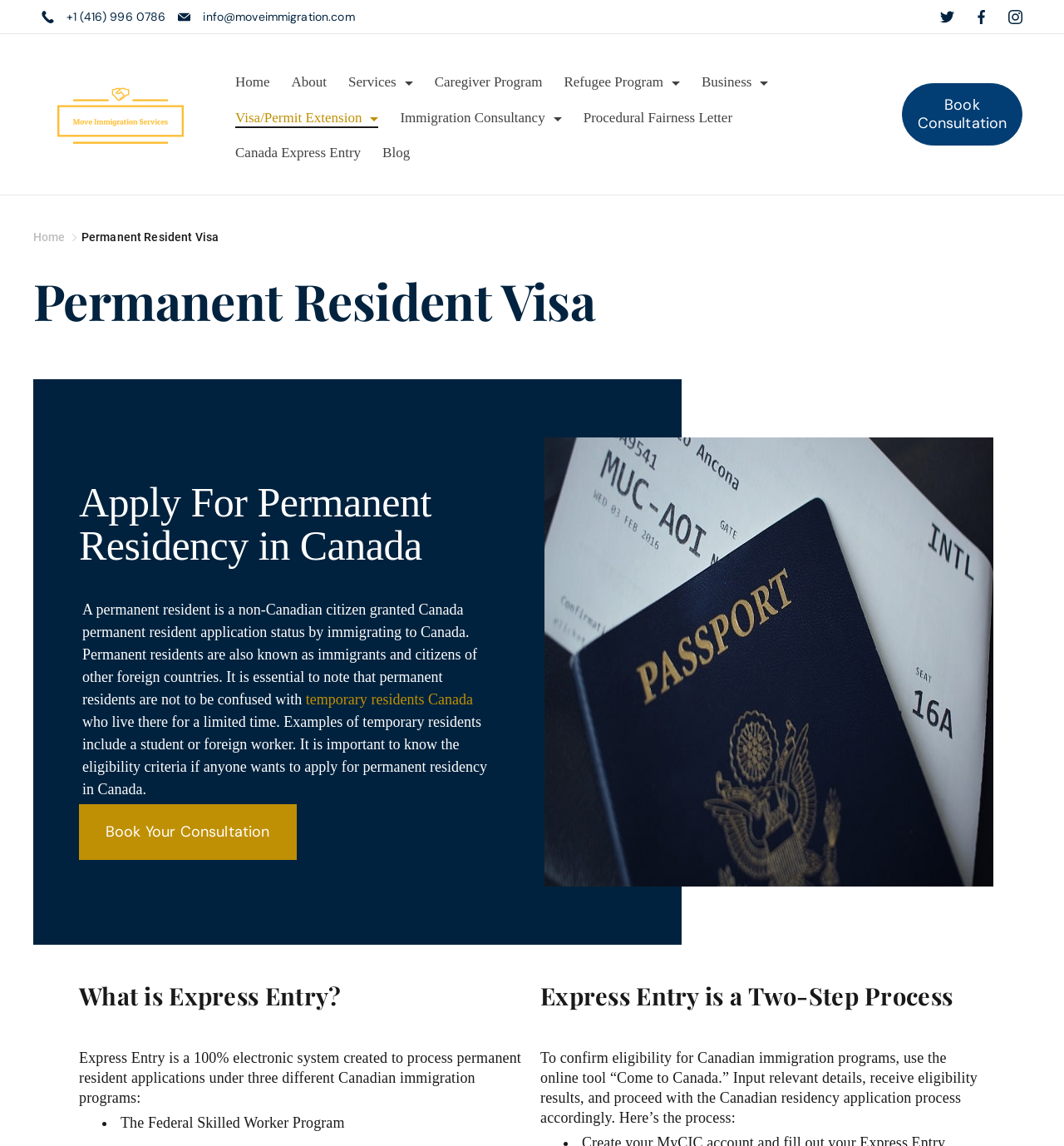Detail the various sections and features of the webpage.

The webpage is about applying for permanent residency in Canada, specifically highlighting the services offered by Move Immigration Services. At the top left corner, there is a logo of Move Immigration, accompanied by a phone number and email address. Below this, there are social media links to Twitter, Facebook, and Instagram.

The main navigation menu is located below the logo, with links to Home, About, Services, and more. The Services section is further divided into subcategories, including Caregiver Program, Refugee Program, Business, and Visa/Permit Extension.

The main content of the page is divided into sections. The first section explains what a permanent resident is and how it differs from a temporary resident. There is a heading "Apply For Permanent Residency in Canada" followed by a detailed text explaining the eligibility criteria for permanent residency.

Below this, there is a call-to-action button "Book Your Consultation" and an image related to permanent residency. The next section is about Express Entry, a two-step process for processing permanent resident applications. This section includes a detailed text explaining the process and the different Canadian immigration programs involved.

Throughout the page, there are various images and icons, including a header image at the top and smaller icons next to the navigation menu items. The overall layout is organized, with clear headings and concise text, making it easy to navigate and understand the content.